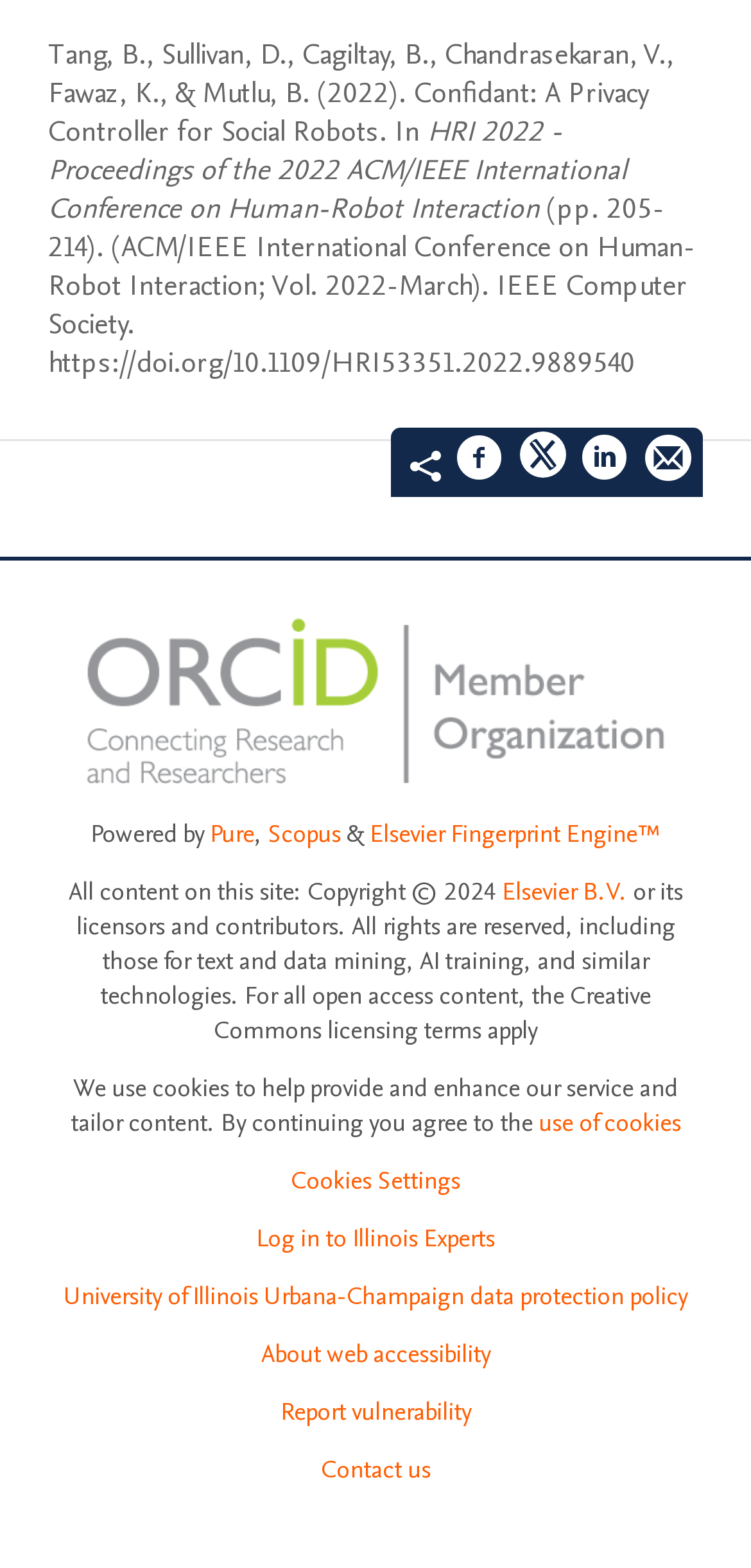Could you find the bounding box coordinates of the clickable area to complete this instruction: "Visit University of Illinois Urbana-Champaign website"?

[0.115, 0.394, 0.885, 0.5]